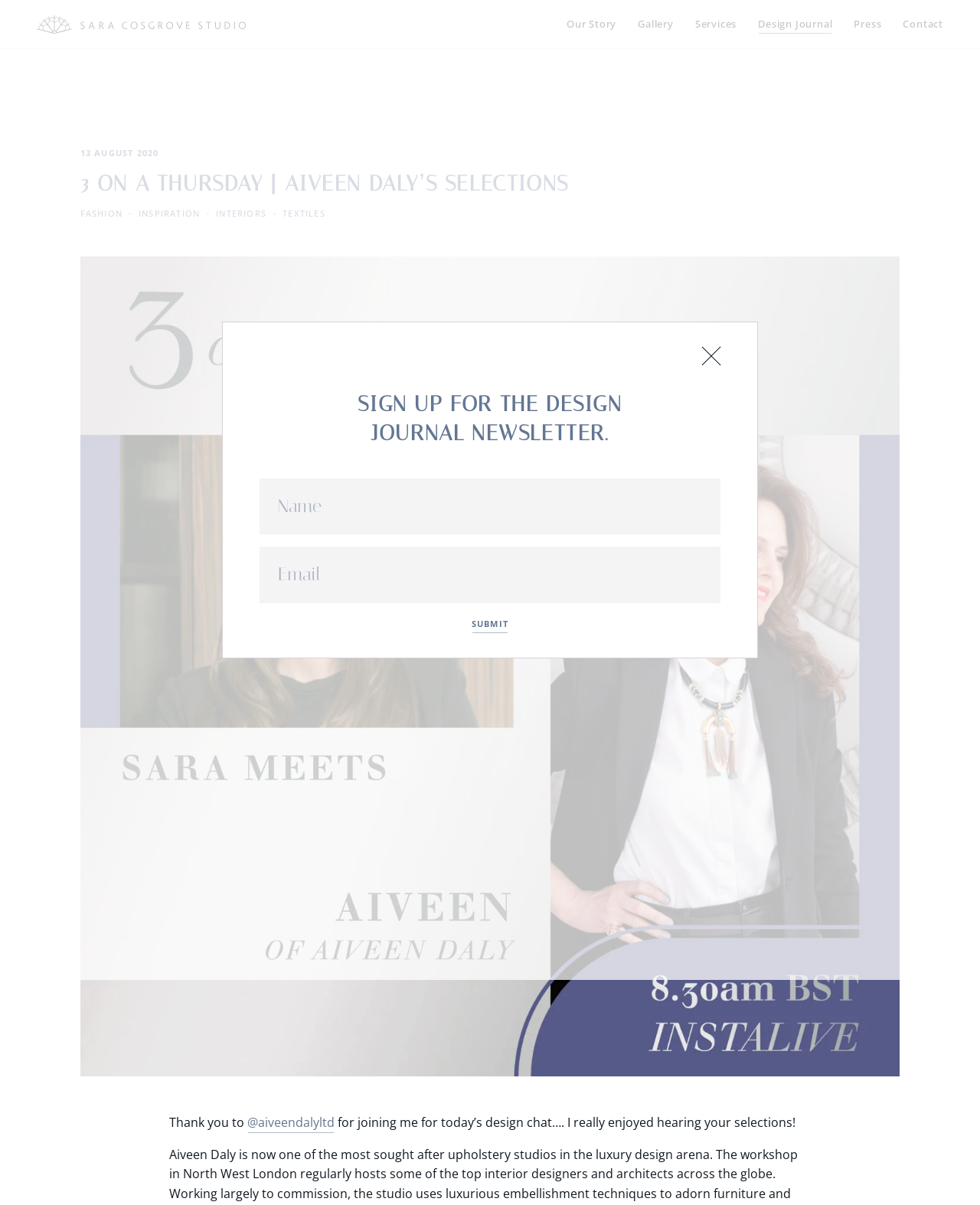Locate the bounding box coordinates of the area you need to click to fulfill this instruction: 'Read the Design Journal'. The coordinates must be in the form of four float numbers ranging from 0 to 1: [left, top, right, bottom].

[0.774, 0.014, 0.85, 0.028]